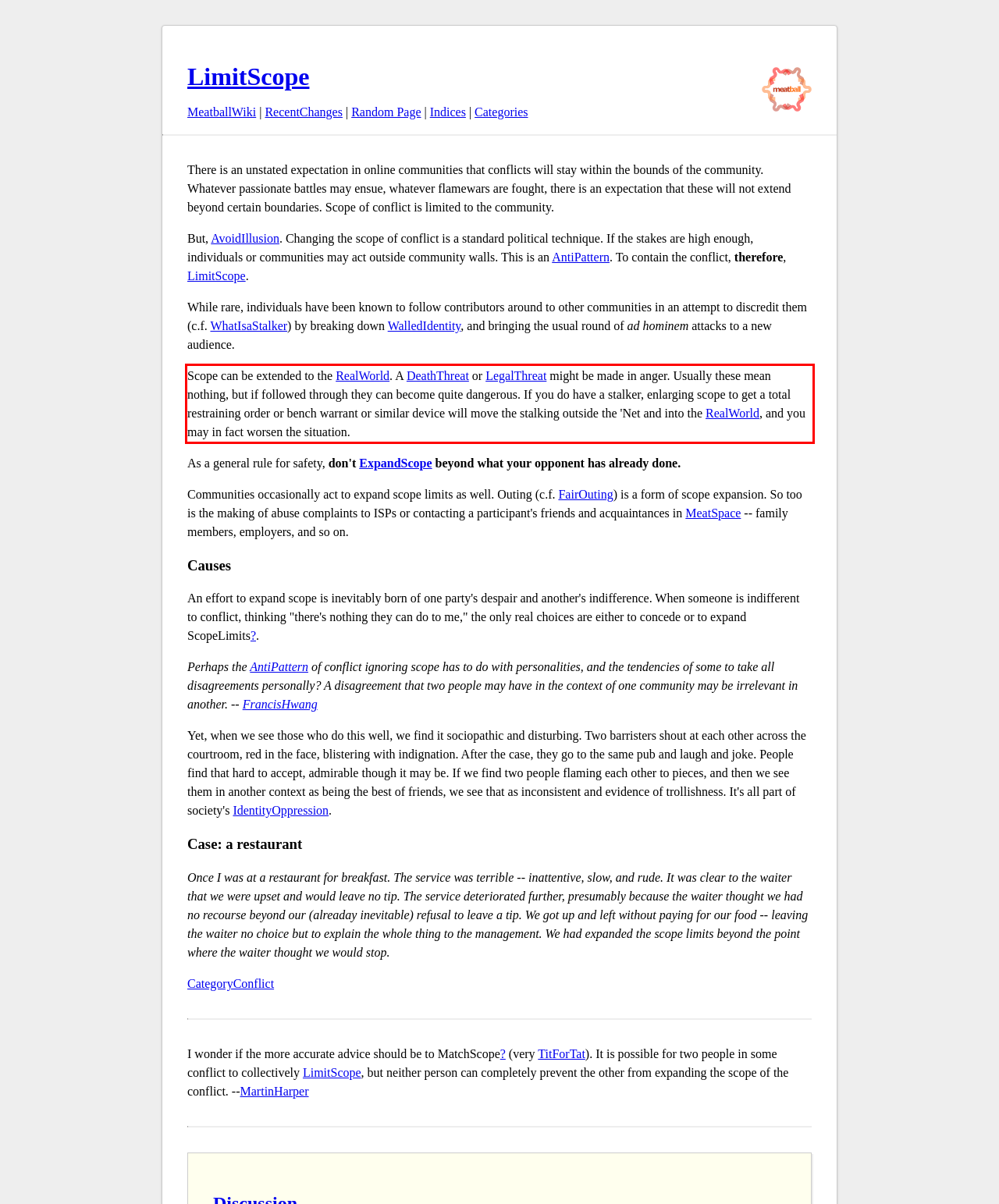Please identify and extract the text content from the UI element encased in a red bounding box on the provided webpage screenshot.

Scope can be extended to the RealWorld. A DeathThreat or LegalThreat might be made in anger. Usually these mean nothing, but if followed through they can become quite dangerous. If you do have a stalker, enlarging scope to get a total restraining order or bench warrant or similar device will move the stalking outside the 'Net and into the RealWorld, and you may in fact worsen the situation.